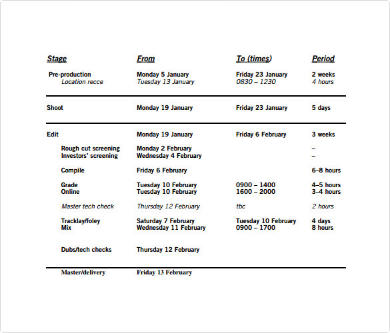Illustrate the image with a detailed and descriptive caption.

The image presents a detailed PDF film production schedule template, designed for managing various stages of film production. It includes sections labeled "Stage," "From," "To (times)," and "Period," outlining timelines for the pre-production phase, shooting days, and editing processes. 

Key components involve:

- **Pre-Production**: Capturing initial activities like location reconnaissance, scheduled from January 5 to January 13.
- **Shooting**: Planned from January 19 to January 23, spanning five days.
- **Editing**: Encompassing activities like rough cut screenings and compiling, scheduled from January 19 to February 6, with specific time slots noted for various tasks, some requiring multiple hours (6-8 hours) or set periods (e.g., 3 weeks).

The template is pivotal for organizing and tracking the progress of each phase, ensuring all aspects of production are meticulously planned and executed.